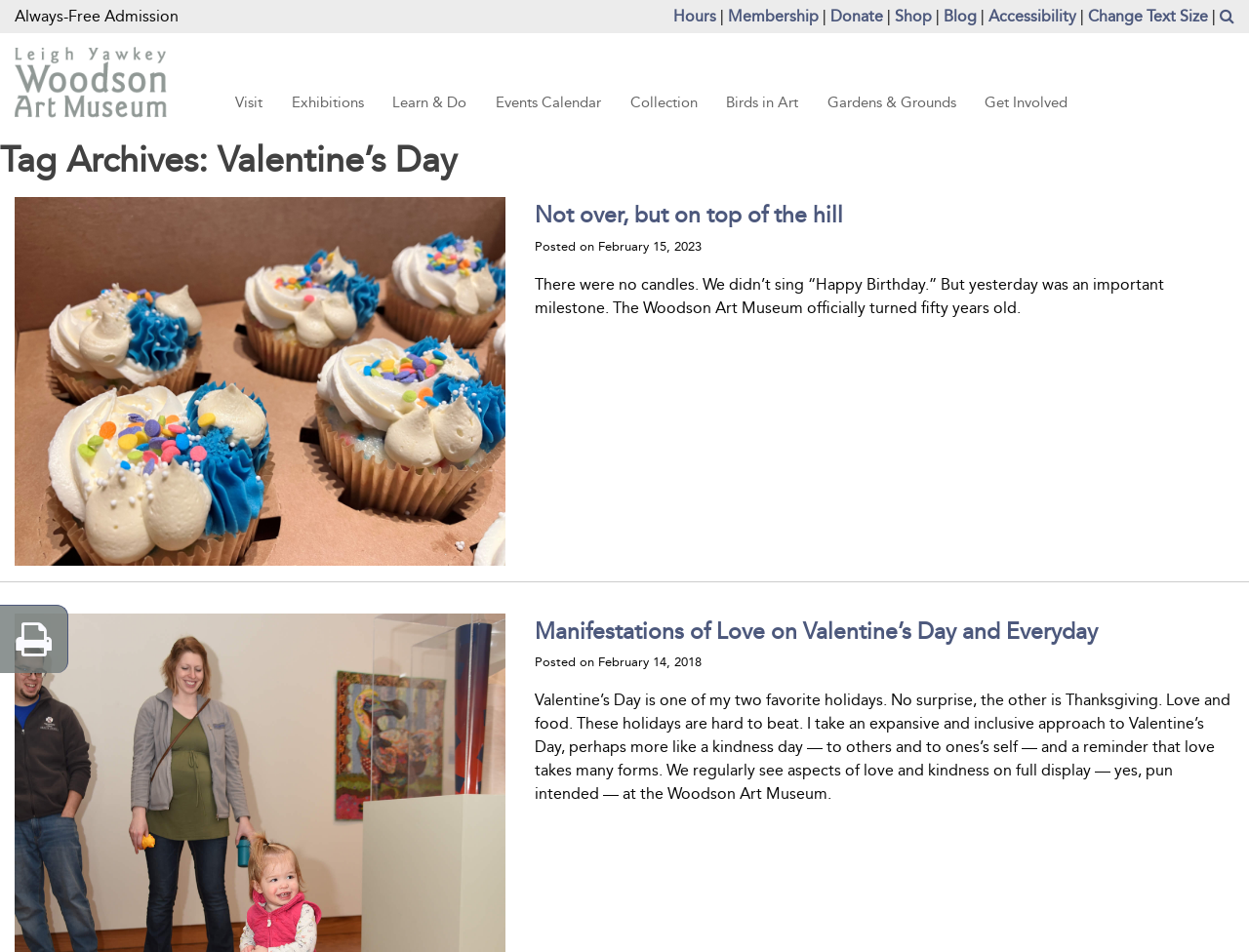Please identify the bounding box coordinates of the element's region that needs to be clicked to fulfill the following instruction: "Click the 'Hours' link". The bounding box coordinates should consist of four float numbers between 0 and 1, i.e., [left, top, right, bottom].

[0.539, 0.007, 0.573, 0.026]